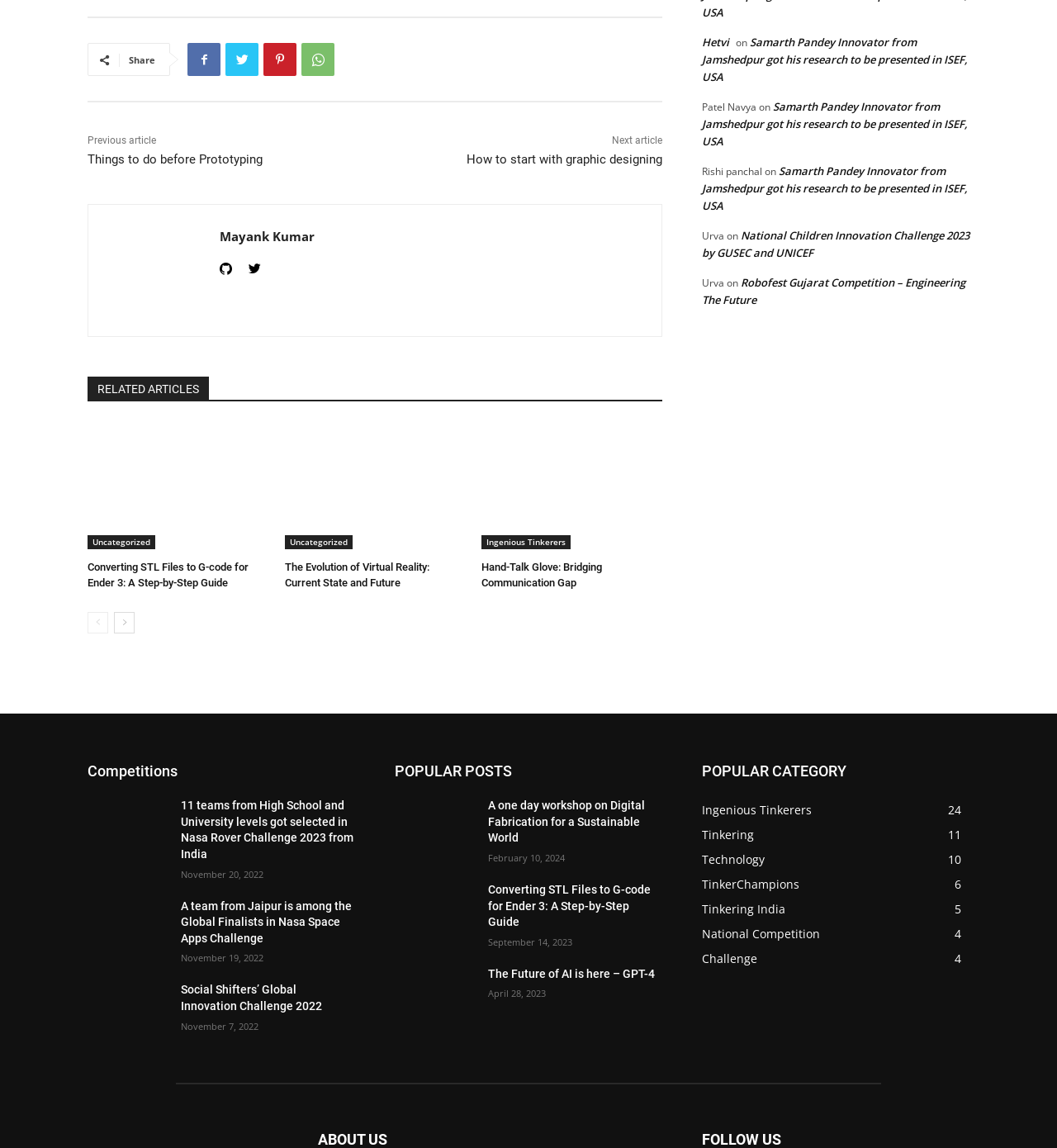Provide the bounding box coordinates for the area that should be clicked to complete the instruction: "View the 'Competitions' section".

[0.083, 0.66, 0.336, 0.683]